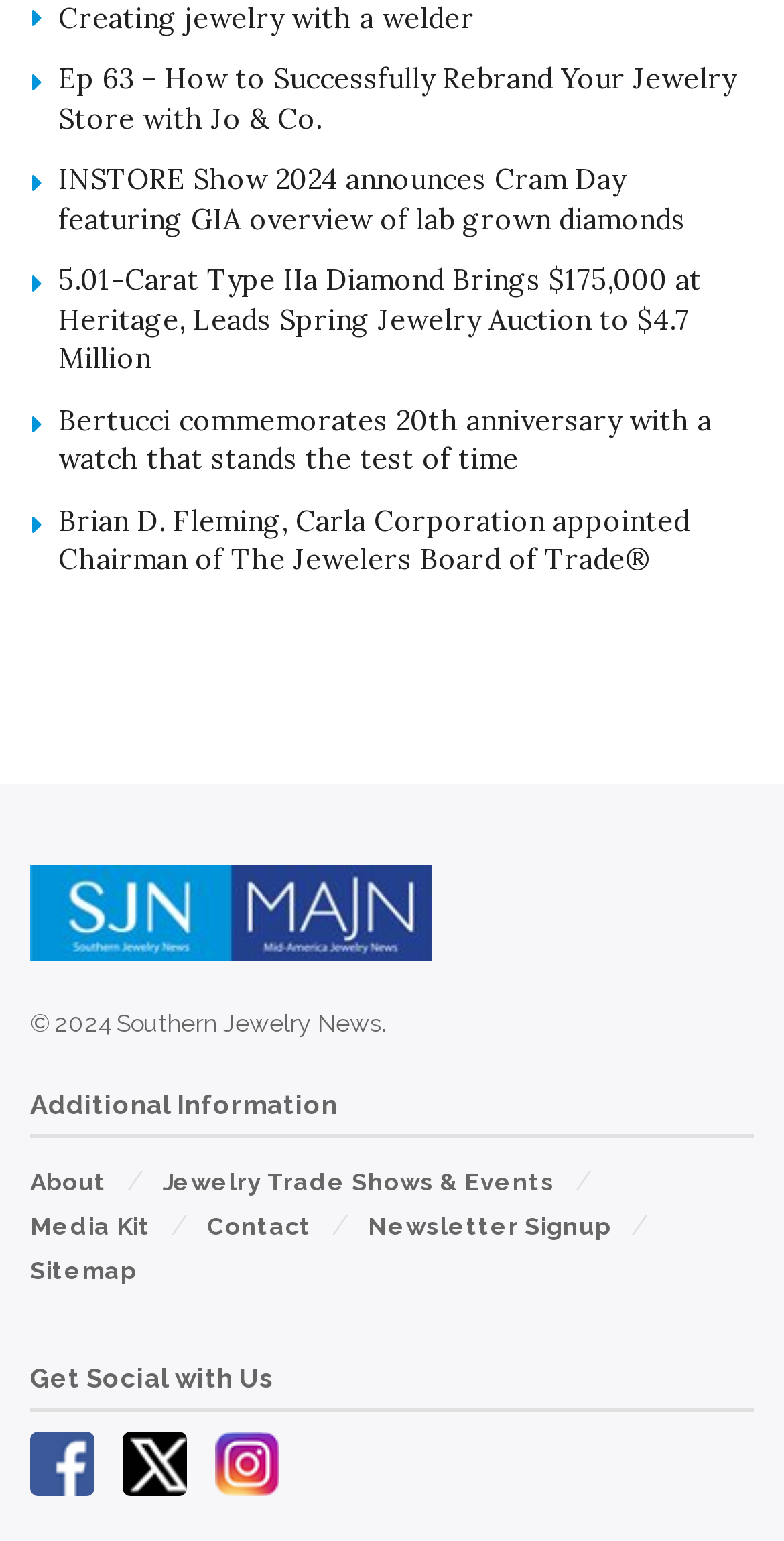Answer the question below using just one word or a short phrase: 
What is the copyright year?

2024